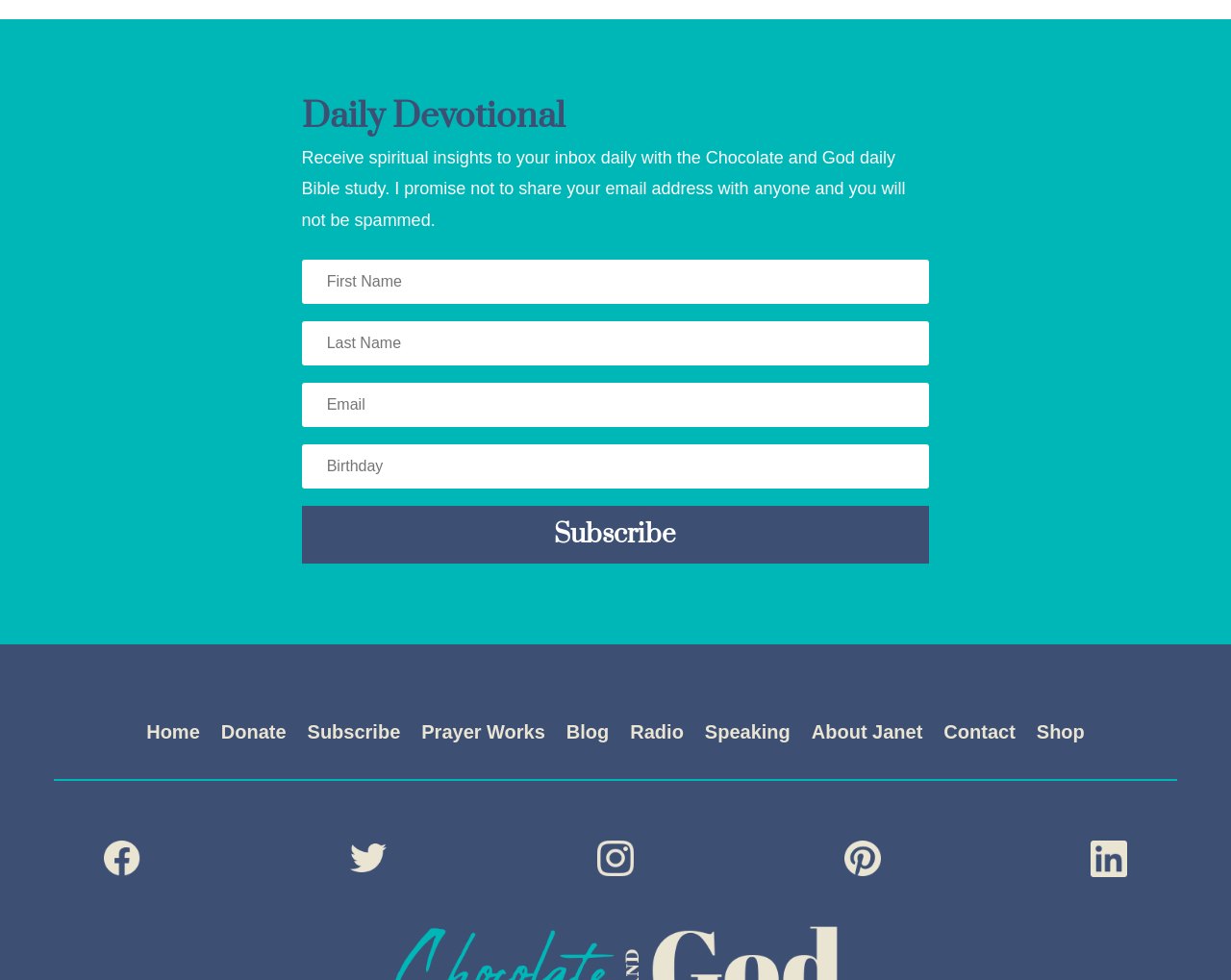Pinpoint the bounding box coordinates of the element to be clicked to execute the instruction: "Subscribe to daily devotional".

[0.245, 0.516, 0.755, 0.575]